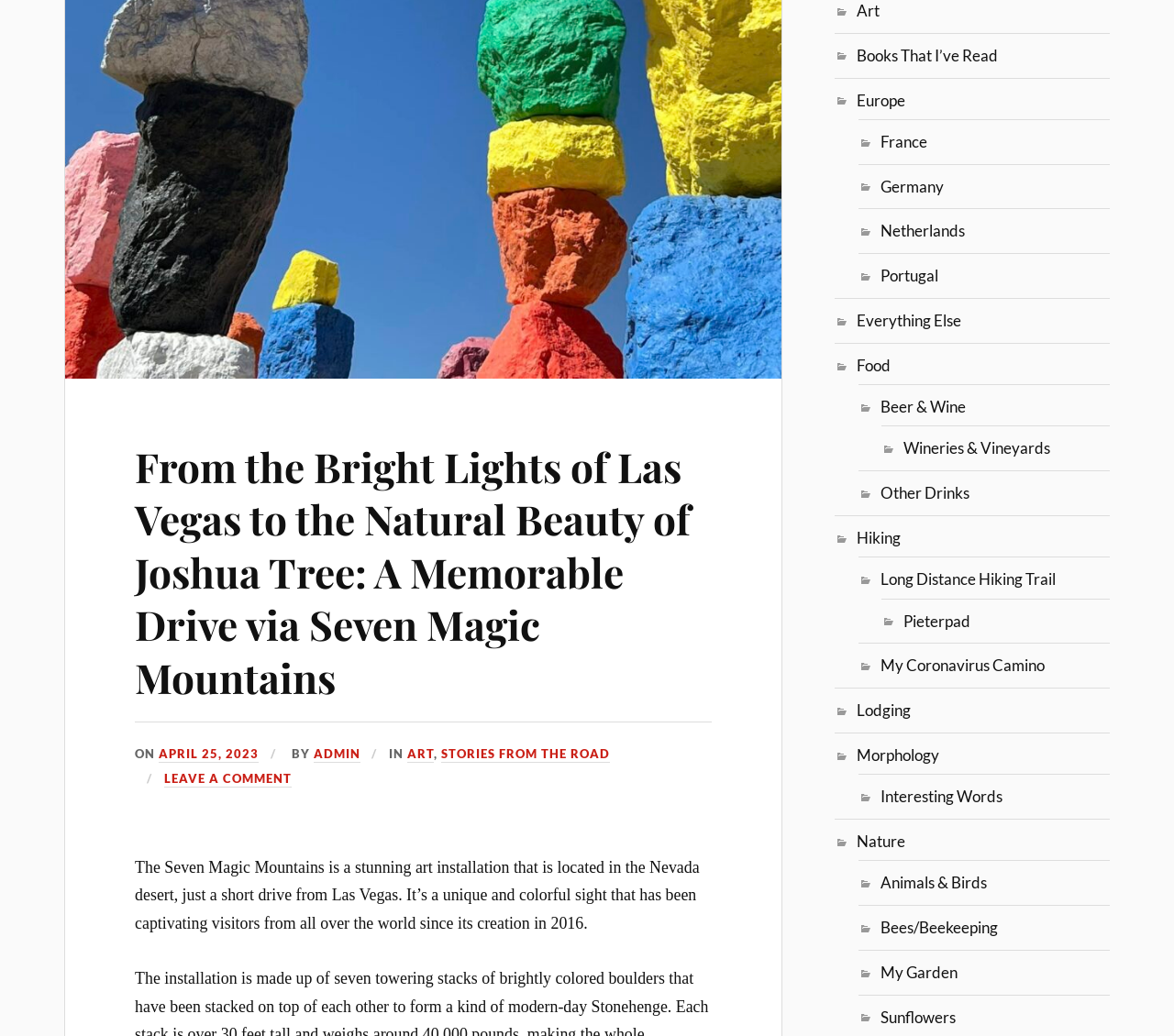Please specify the bounding box coordinates of the clickable region necessary for completing the following instruction: "Read the article description". The coordinates must consist of four float numbers between 0 and 1, i.e., [left, top, right, bottom].

[0.115, 0.828, 0.596, 0.9]